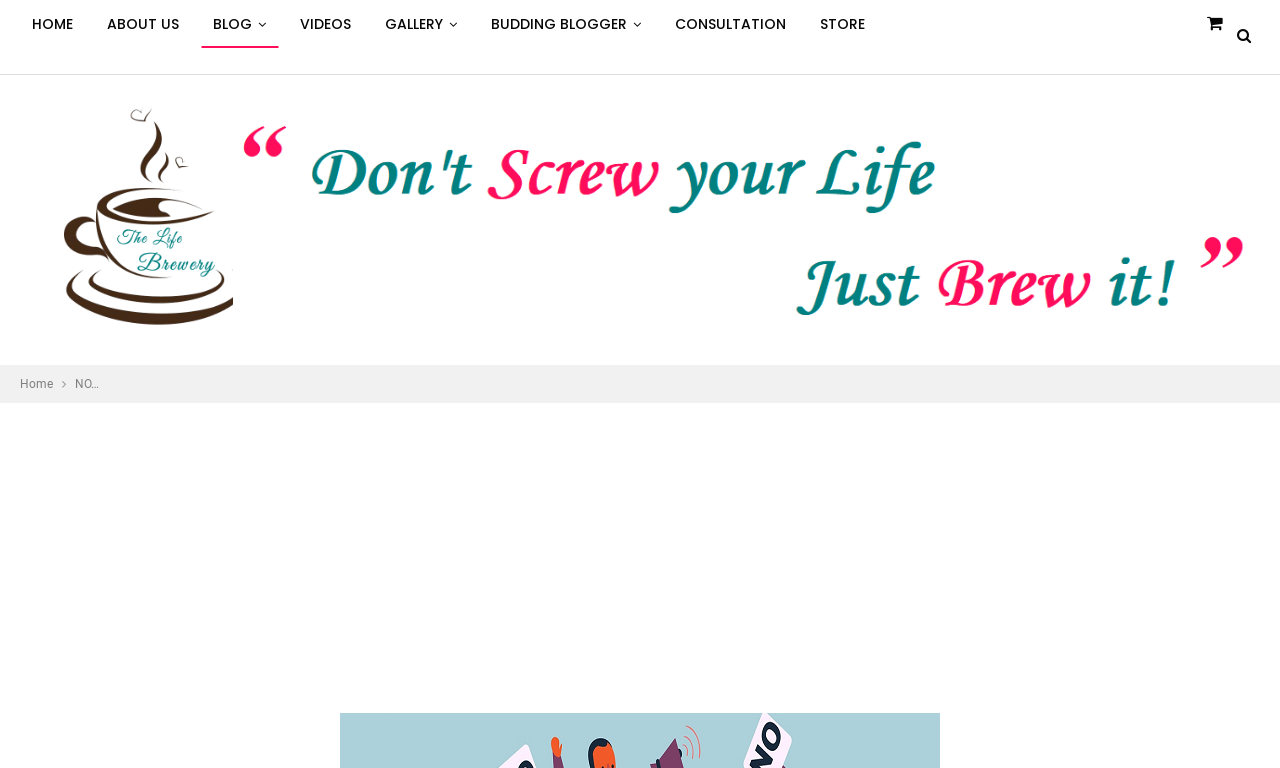Answer the question in one word or a short phrase:
What is the name of the website?

The Life Brewery